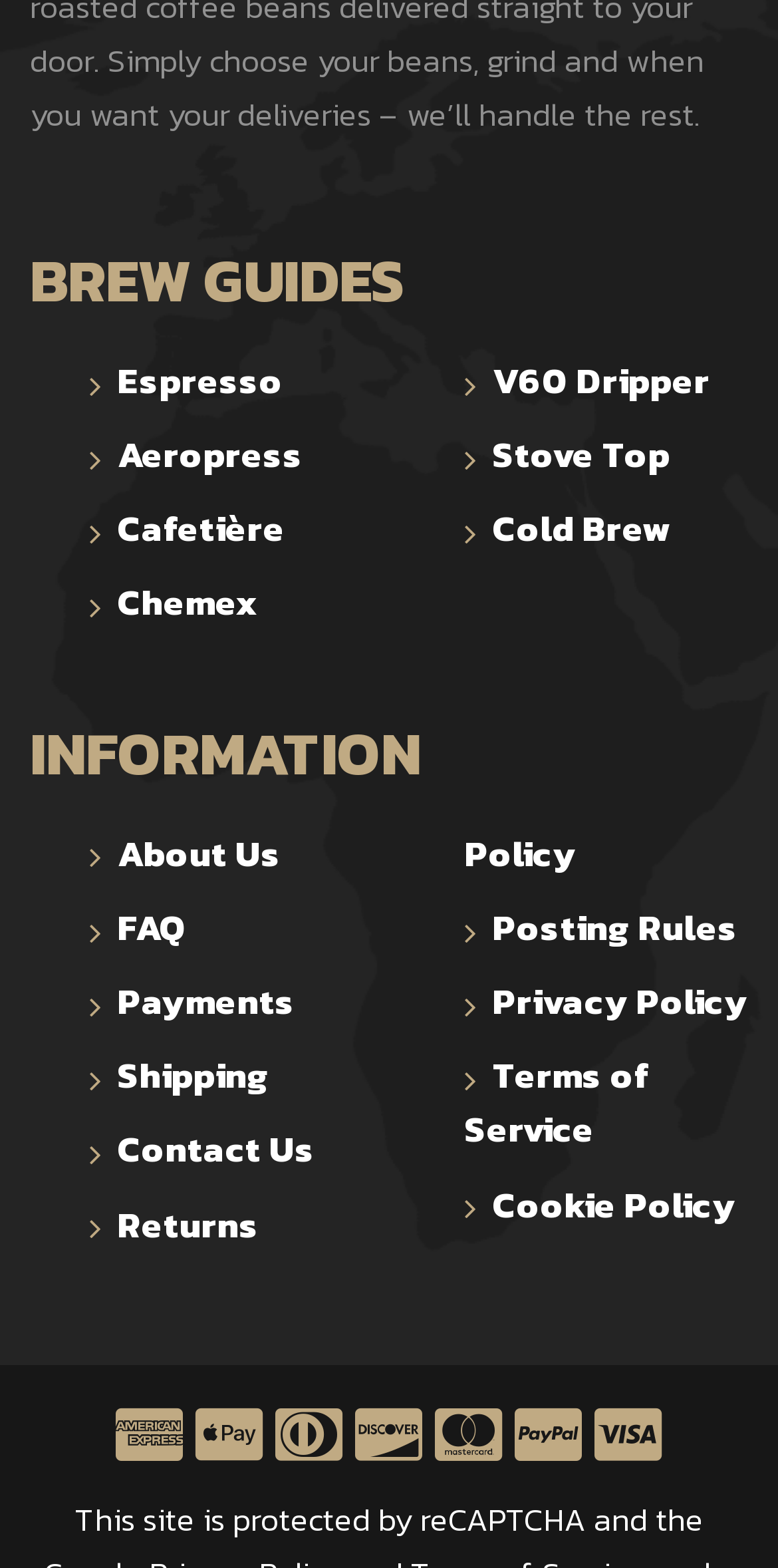Determine the bounding box coordinates of the element that should be clicked to execute the following command: "Read the Privacy Policy".

[0.597, 0.621, 0.962, 0.668]